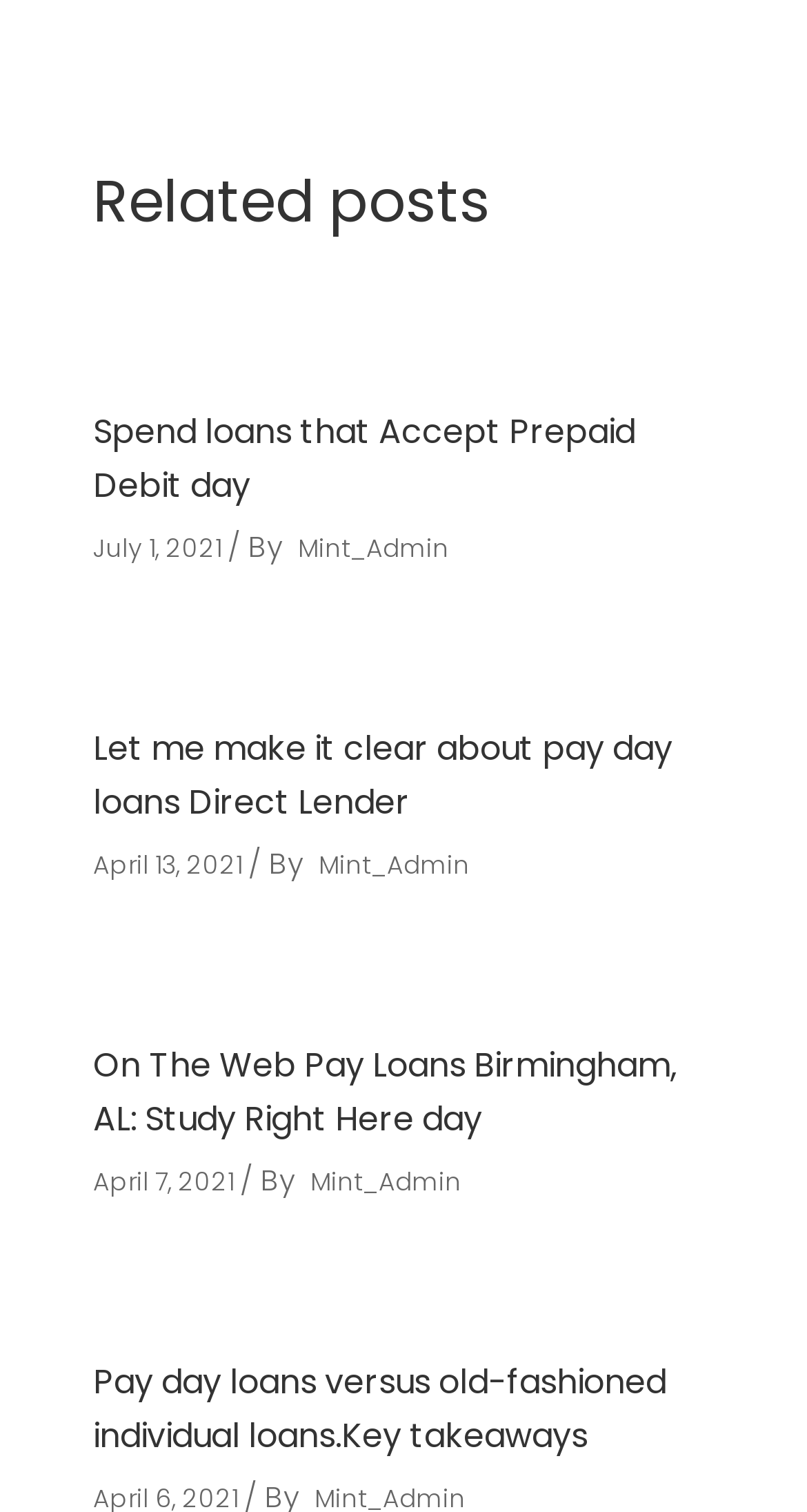Please predict the bounding box coordinates of the element's region where a click is necessary to complete the following instruction: "Check the post by Mint_Admin on July 1, 2021". The coordinates should be represented by four float numbers between 0 and 1, i.e., [left, top, right, bottom].

[0.369, 0.351, 0.556, 0.374]